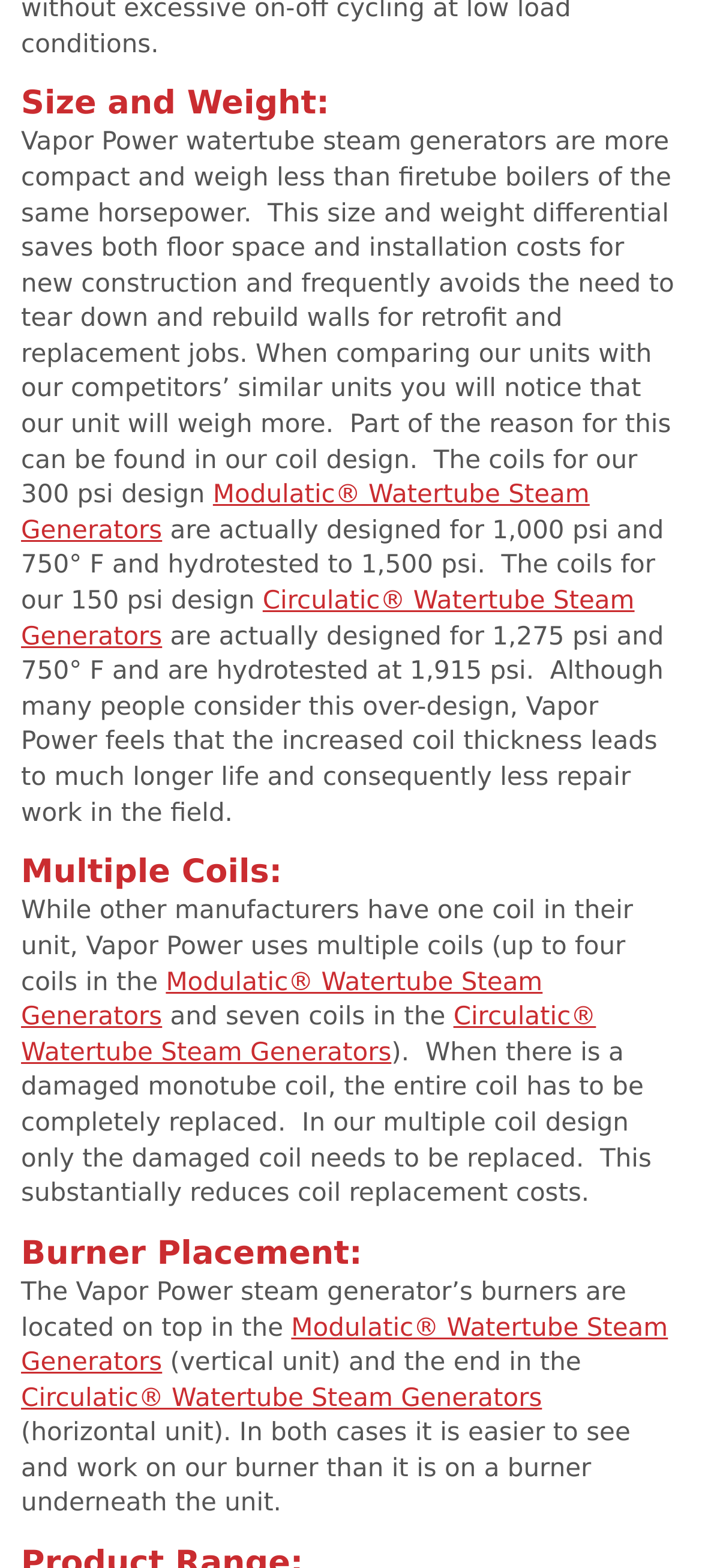Provide a one-word or one-phrase answer to the question:
What is the design pressure of Vapor Power's 300 psi design coils?

1,000 psi